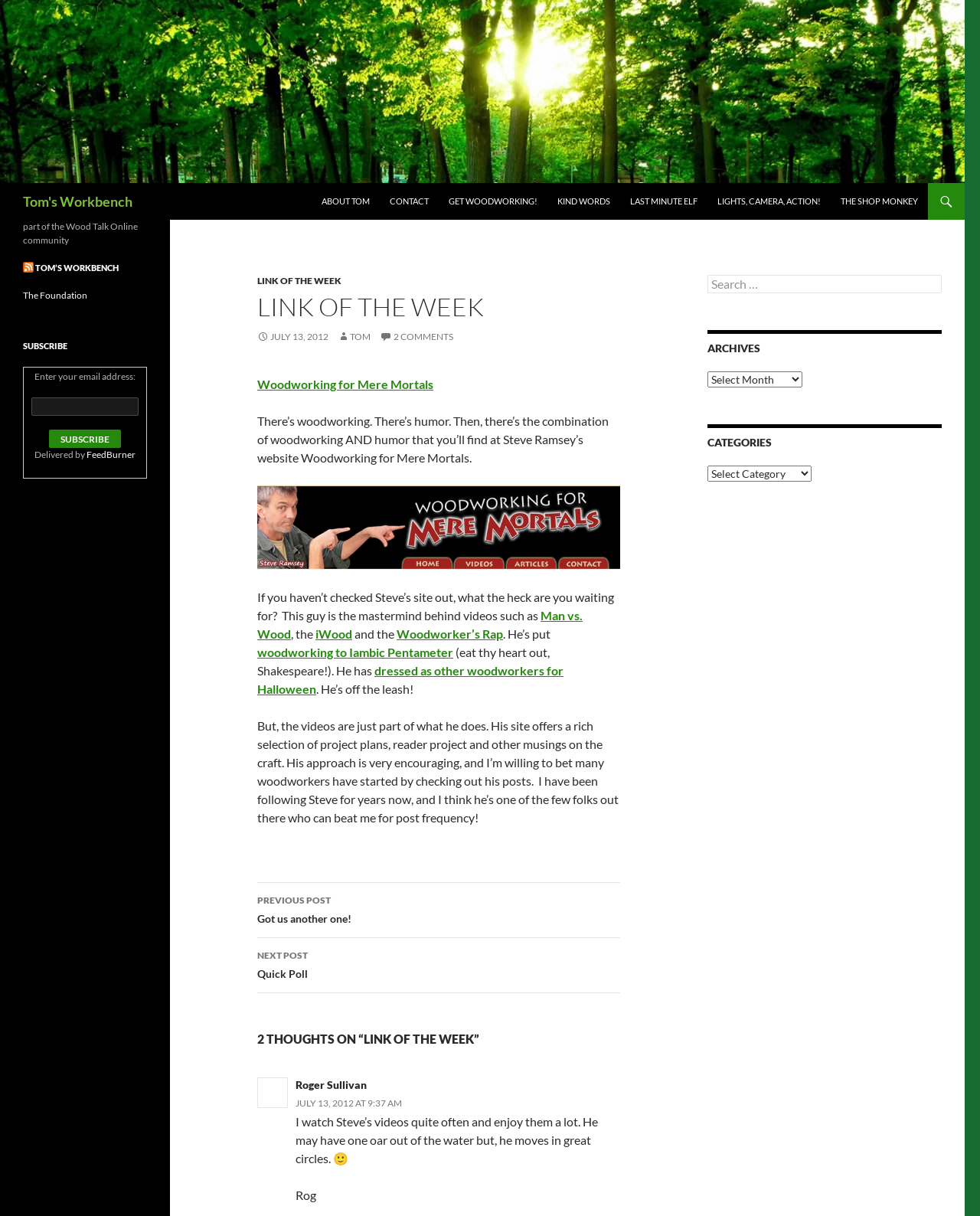What is the topic of the current post?
Please answer the question with as much detail as possible using the screenshot.

The topic of the current post can be inferred from the content of the webpage, which mentions woodworking-related terms such as 'project plans', 'reader project', and 'woodworking videos'. This suggests that the topic of the current post is woodworking.